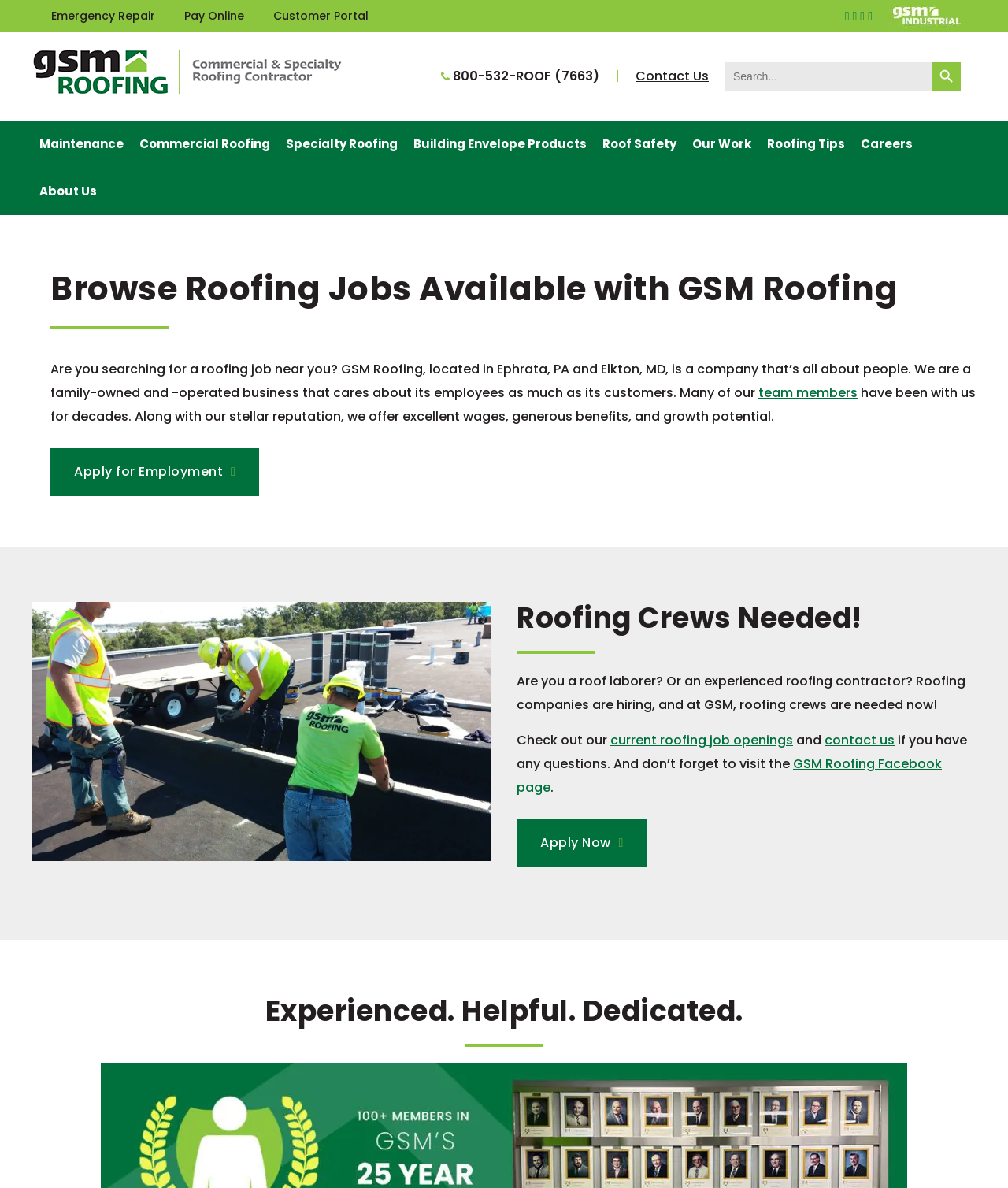Locate the bounding box coordinates of the element's region that should be clicked to carry out the following instruction: "Apply for Employment". The coordinates need to be four float numbers between 0 and 1, i.e., [left, top, right, bottom].

[0.05, 0.377, 0.257, 0.417]